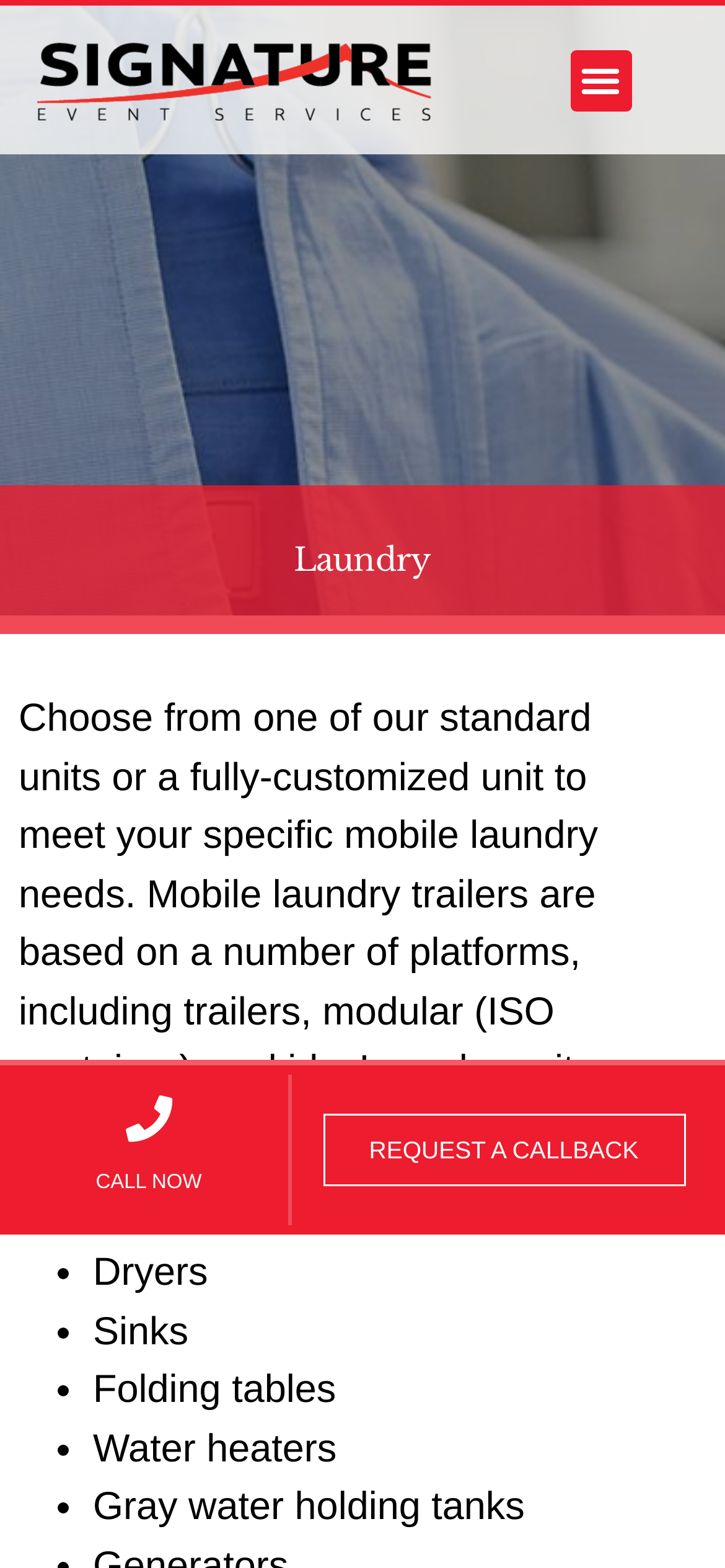Refer to the image and provide an in-depth answer to the question:
What is the main topic of the webpage?

The webpage is primarily about laundry services, as indicated by the heading 'Laundry' and the description of mobile laundry trailers and equipment. The content of the webpage revolves around laundry services and their features.